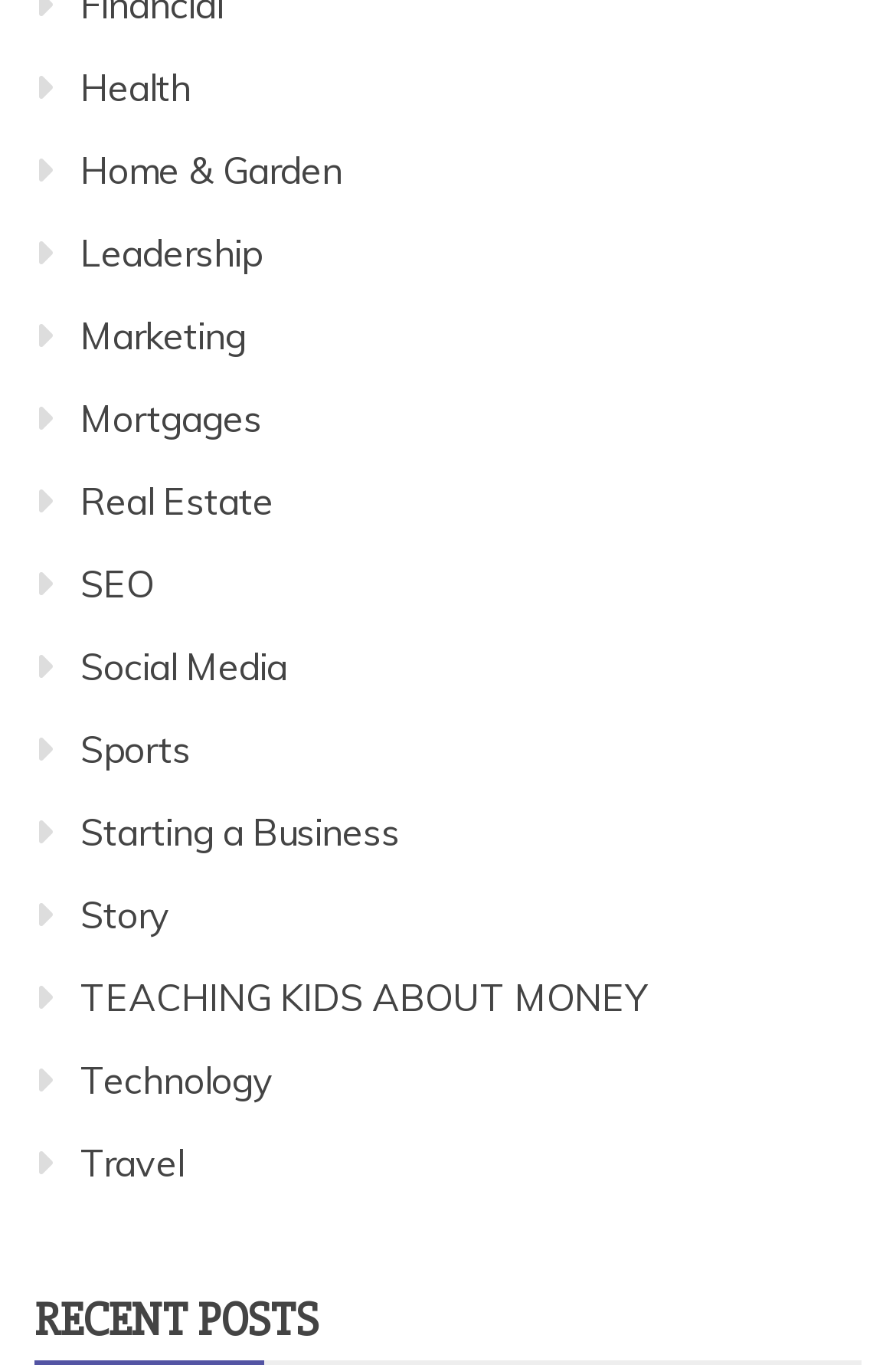Determine the bounding box coordinates of the clickable area required to perform the following instruction: "Explore Travel". The coordinates should be represented as four float numbers between 0 and 1: [left, top, right, bottom].

[0.09, 0.833, 0.205, 0.866]